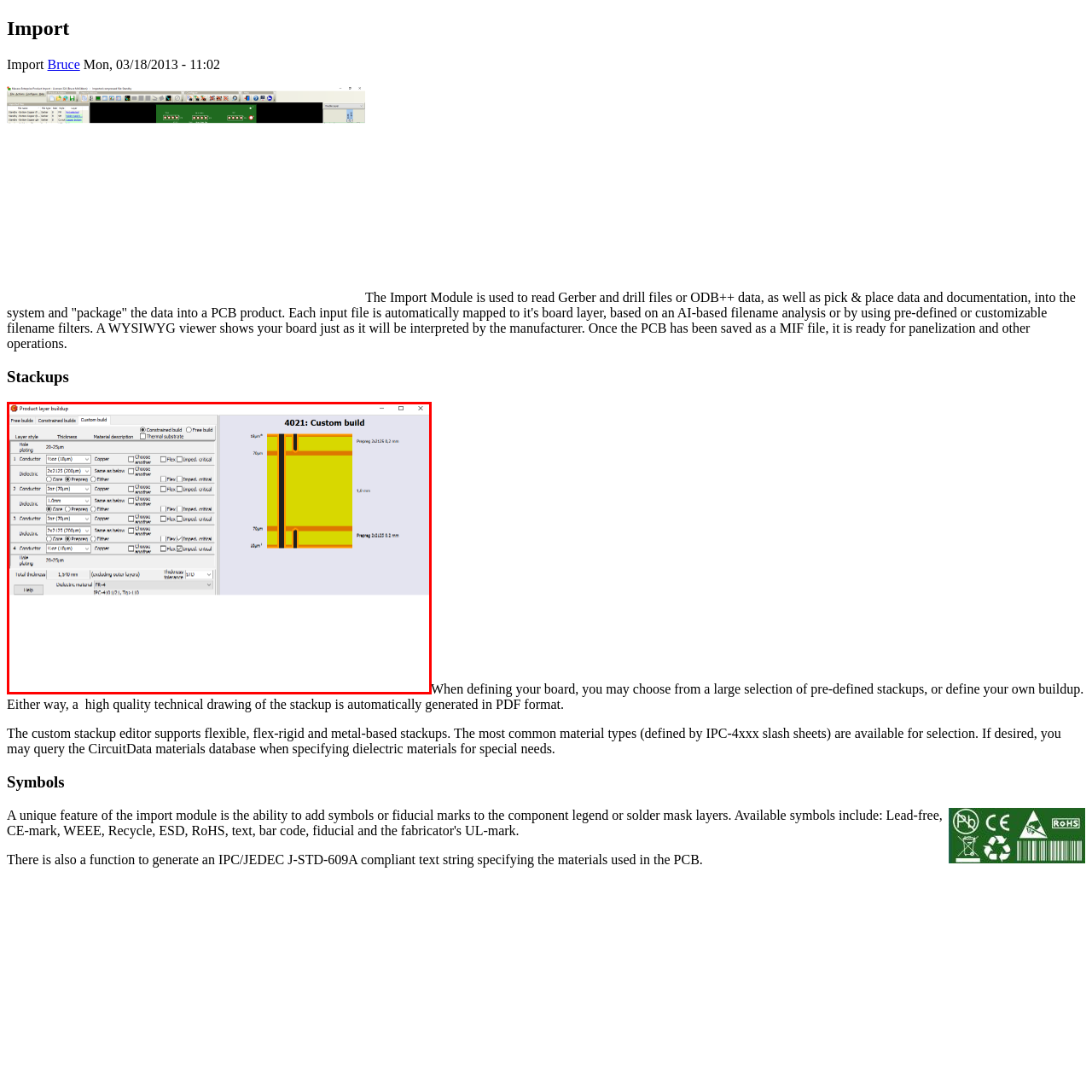Look at the area highlighted in the red box, What is the benefit of using checkboxes in the interface? Please provide an answer in a single word or phrase.

Easy customization